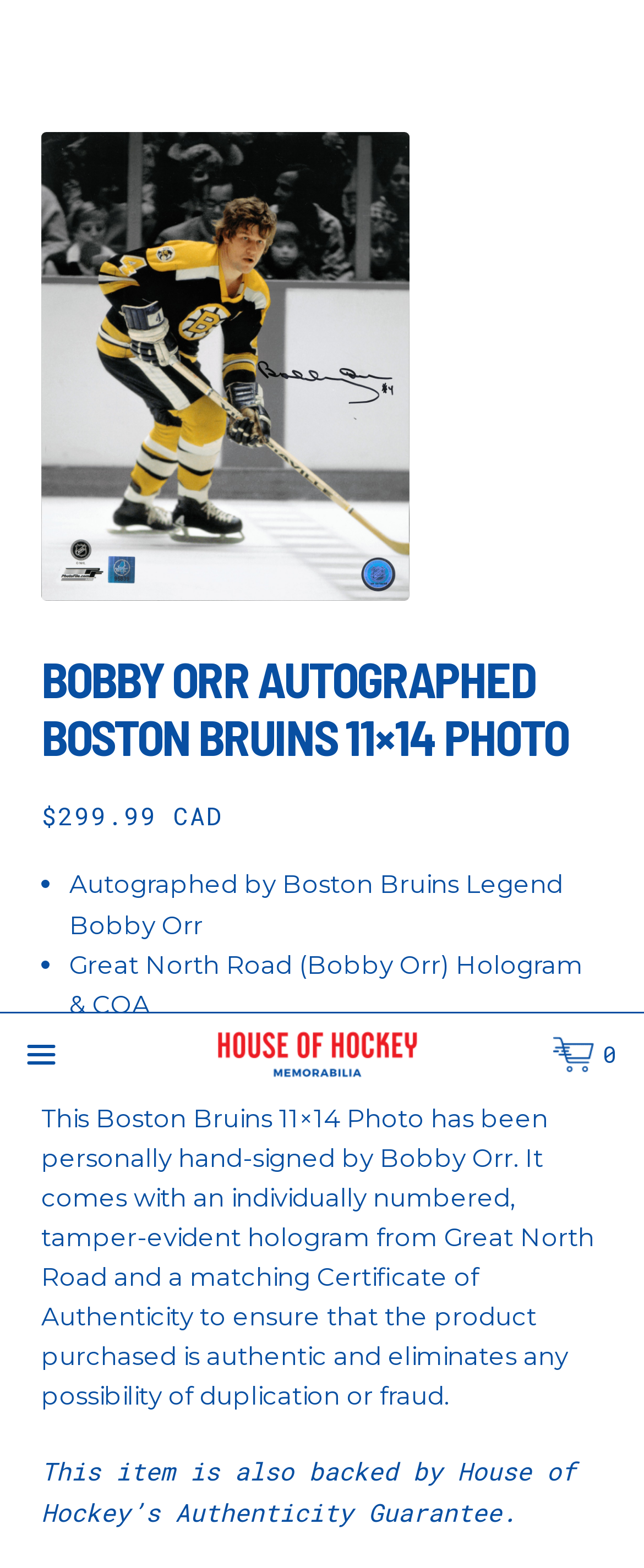Using the image as a reference, answer the following question in as much detail as possible:
What is the size of the autographed photo?

I found the size of the autographed photo by looking at the product title, which mentions '11×14 Photo'. This indicates that the photo is 11 inches by 14 inches in size.